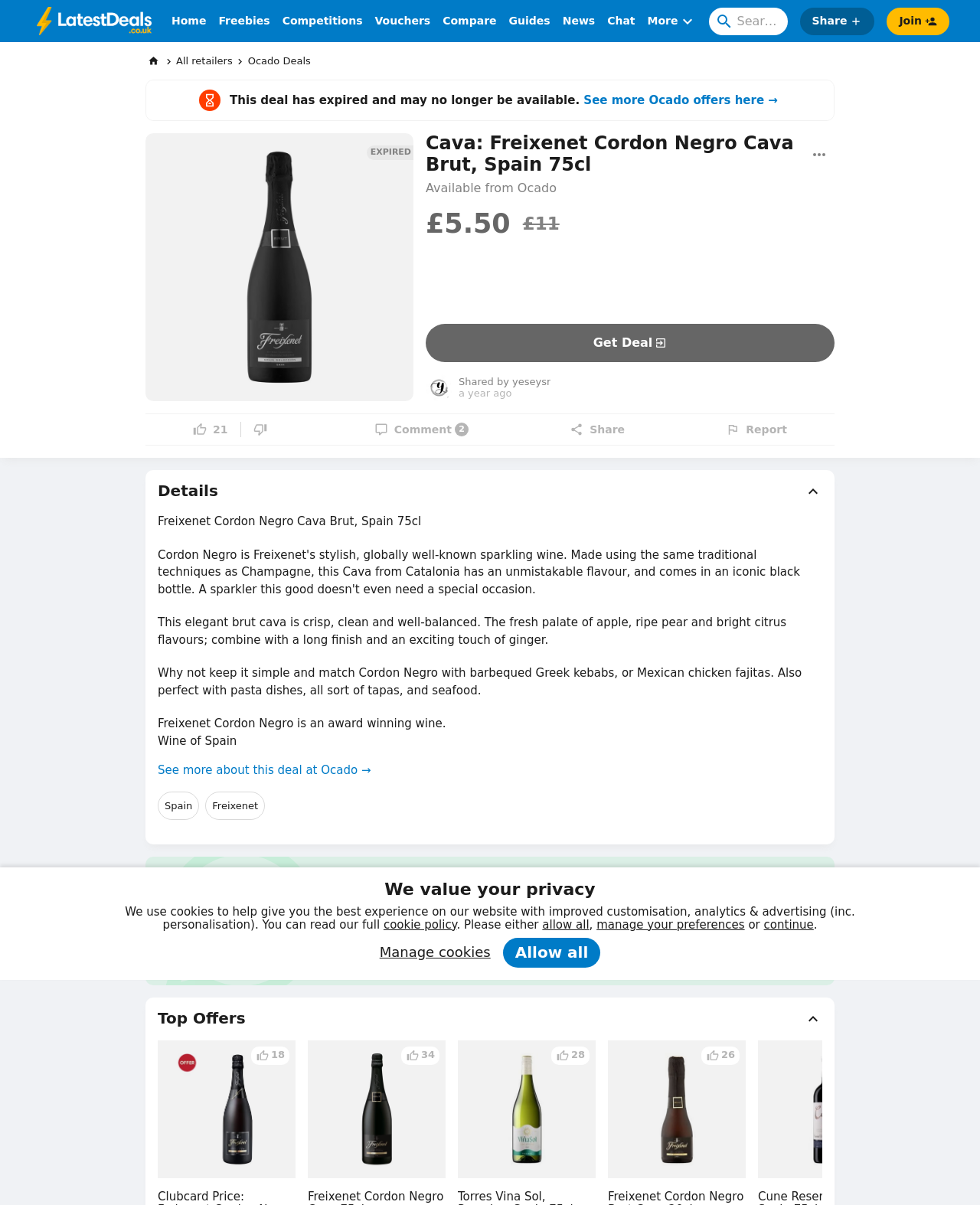Could you determine the bounding box coordinates of the clickable element to complete the instruction: "View more about this deal at Ocado"? Provide the coordinates as four float numbers between 0 and 1, i.e., [left, top, right, bottom].

[0.161, 0.632, 0.379, 0.647]